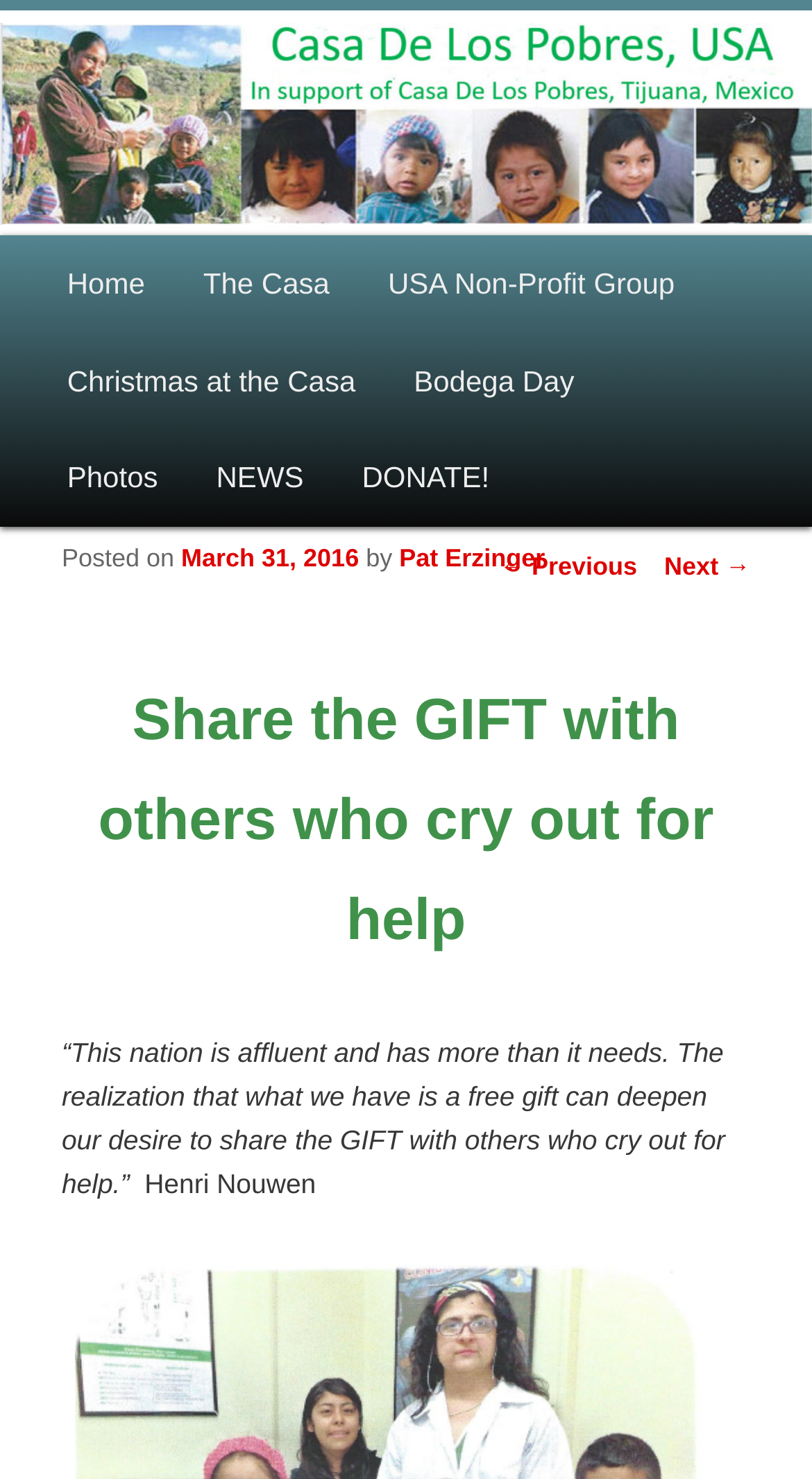Kindly determine the bounding box coordinates for the area that needs to be clicked to execute this instruction: "Read the 'NEWS'".

[0.23, 0.291, 0.41, 0.356]